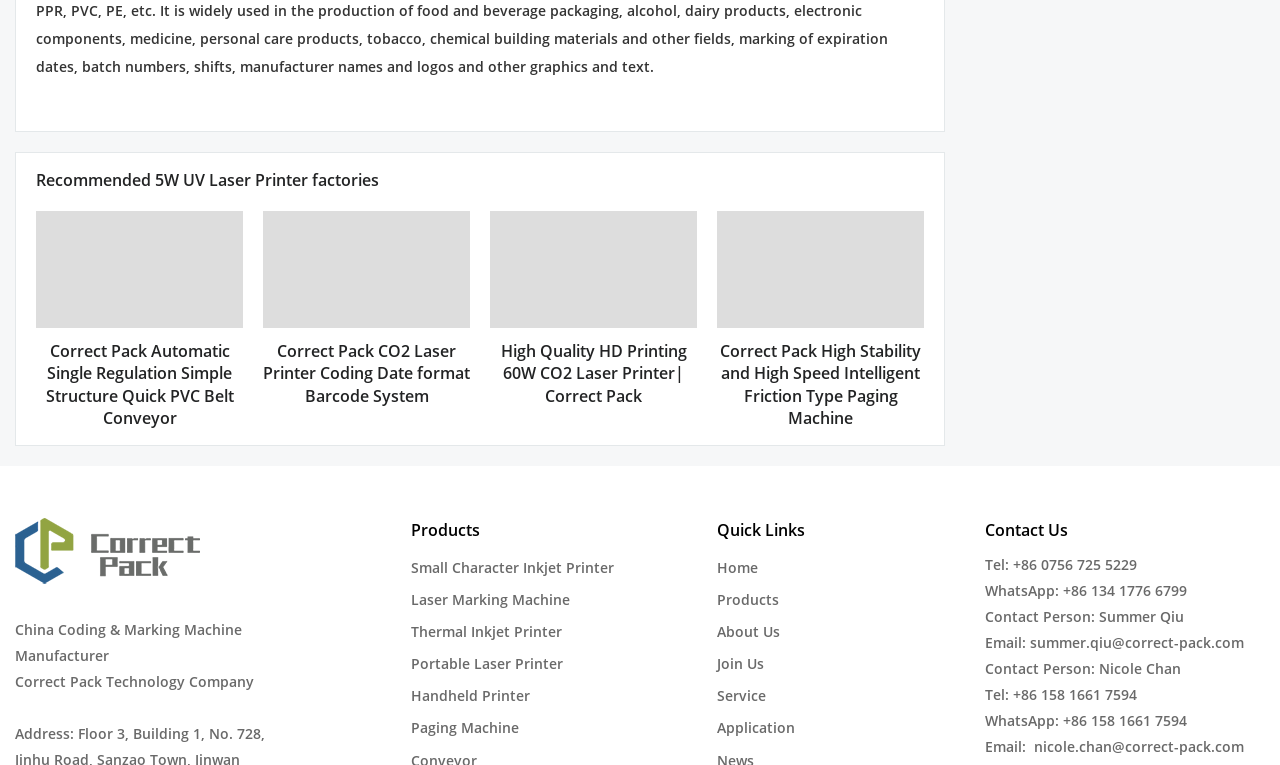Using the element description ortable Laser Printer, predict the bounding box coordinates for the UI element. Provide the coordinates in (top-left x, top-left y, bottom-right x, bottom-right y) format with values ranging from 0 to 1.

[0.328, 0.855, 0.44, 0.88]